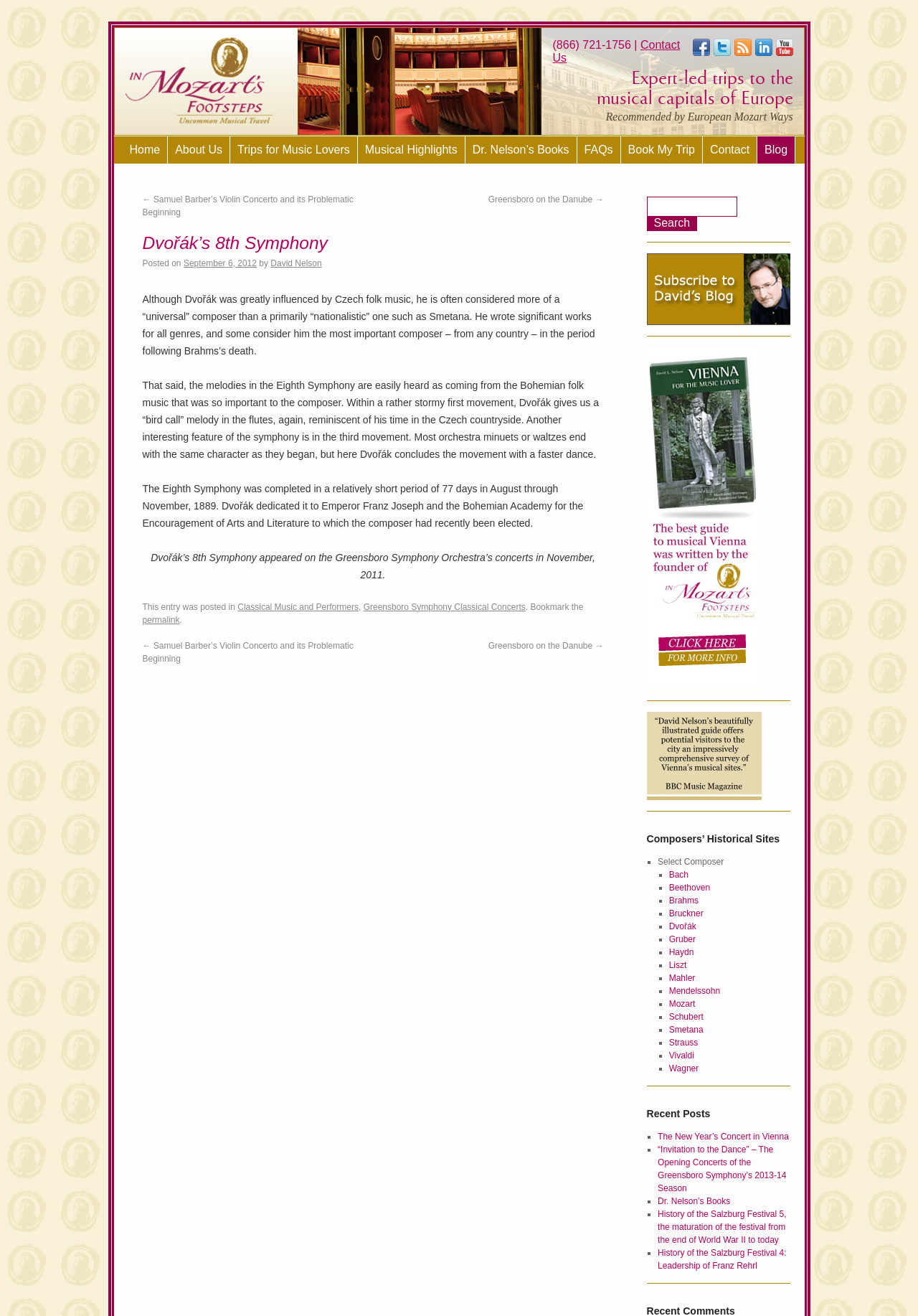Highlight the bounding box coordinates of the element you need to click to perform the following instruction: "Search for something."

[0.704, 0.149, 0.861, 0.176]